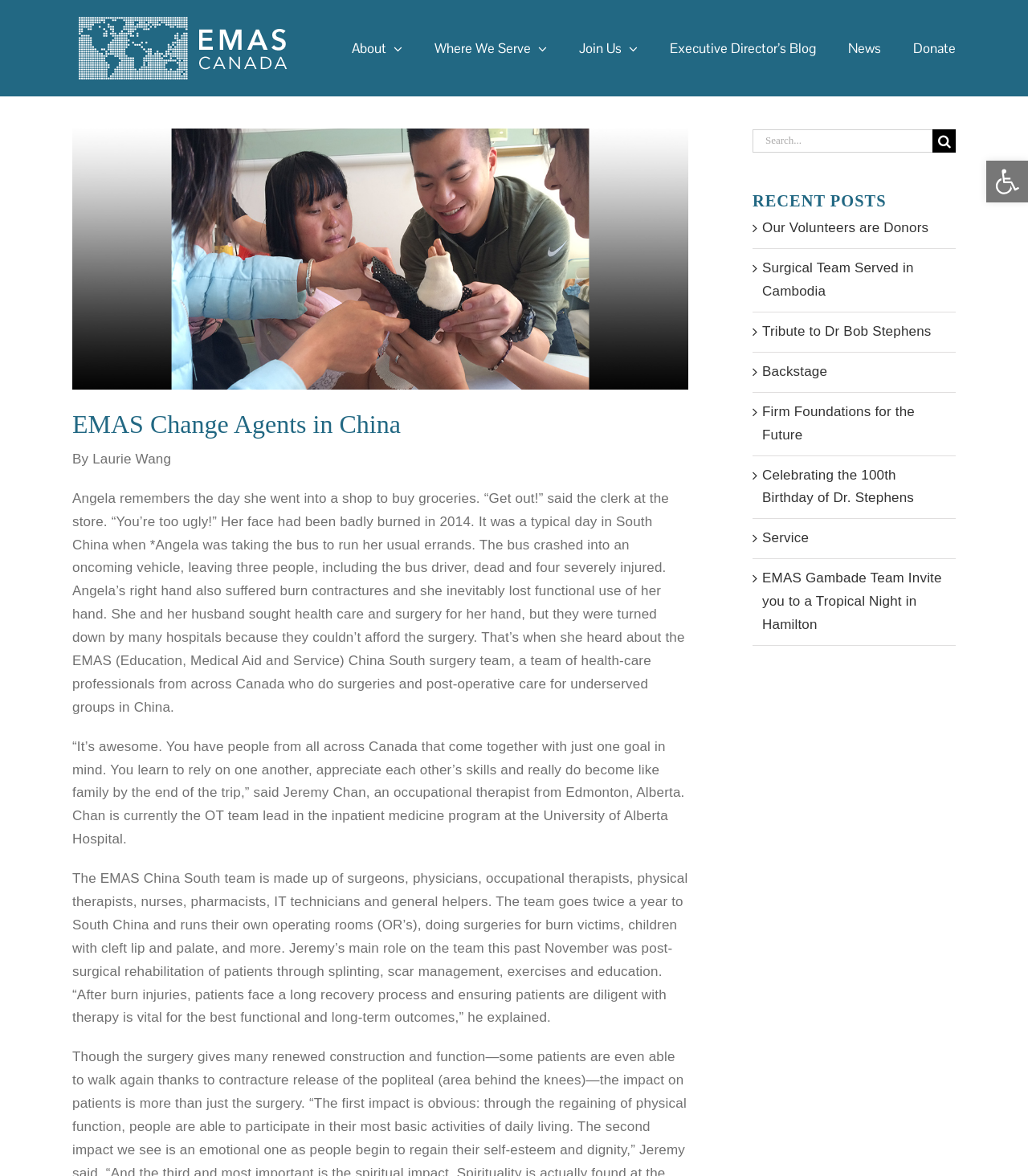Provide a single word or phrase to answer the given question: 
Who wrote the article?

Laurie Wang